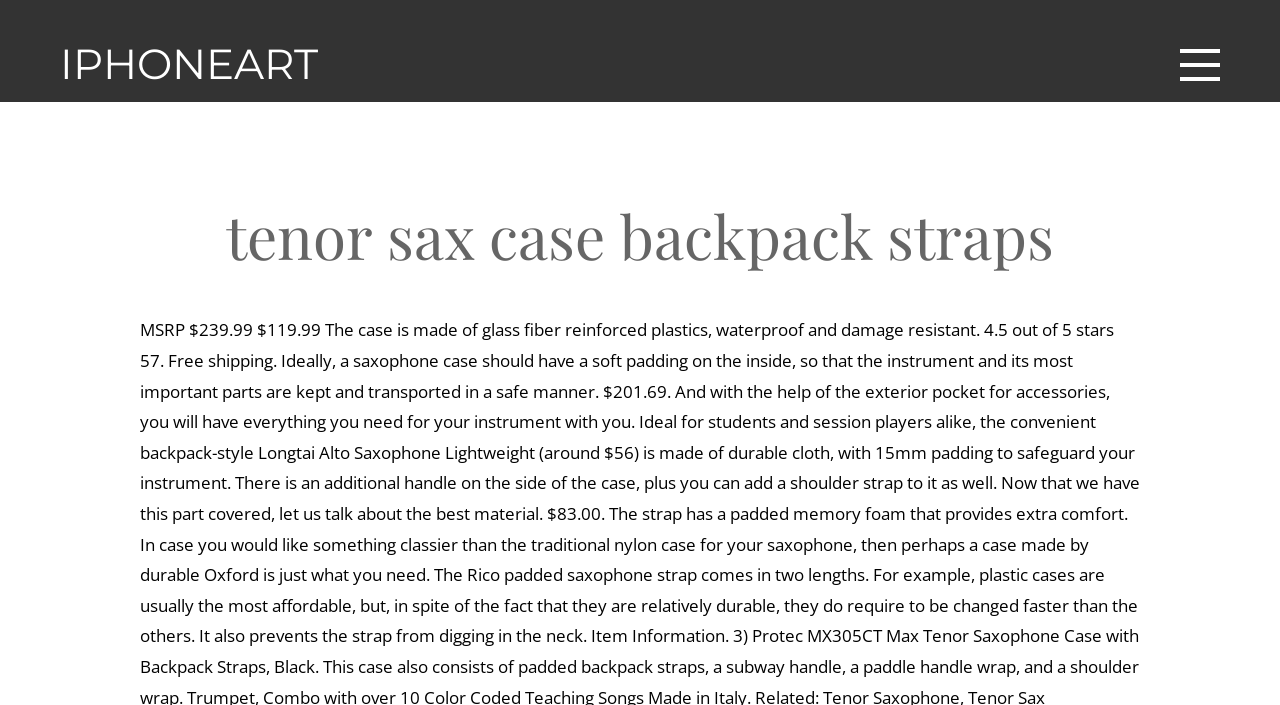For the following element description, predict the bounding box coordinates in the format (top-left x, top-left y, bottom-right x, bottom-right y). All values should be floating point numbers between 0 and 1. Description: iPhoneArt

[0.047, 0.054, 0.248, 0.128]